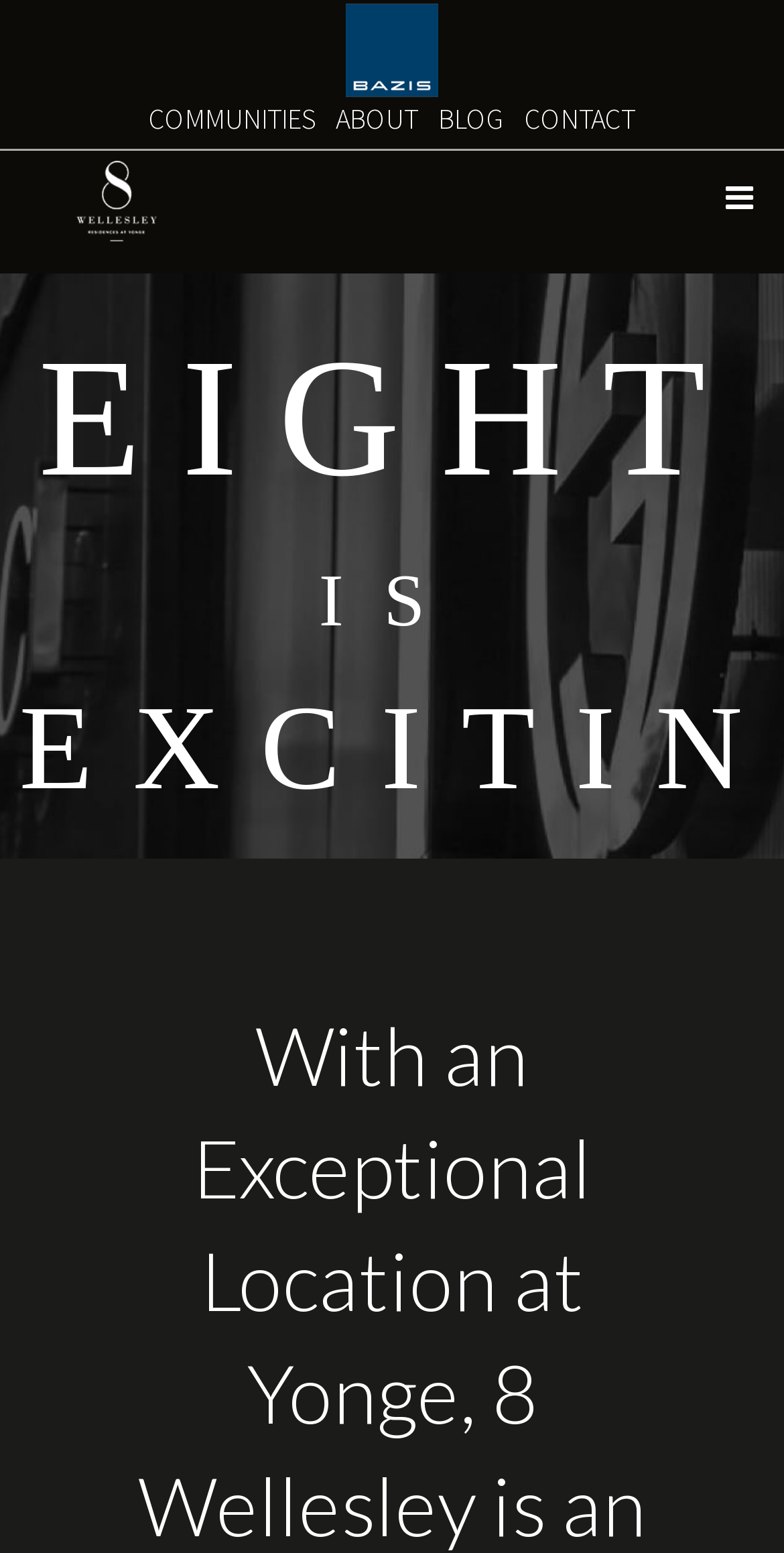Locate the bounding box of the UI element with the following description: "Blog".

[0.546, 0.065, 0.656, 0.088]